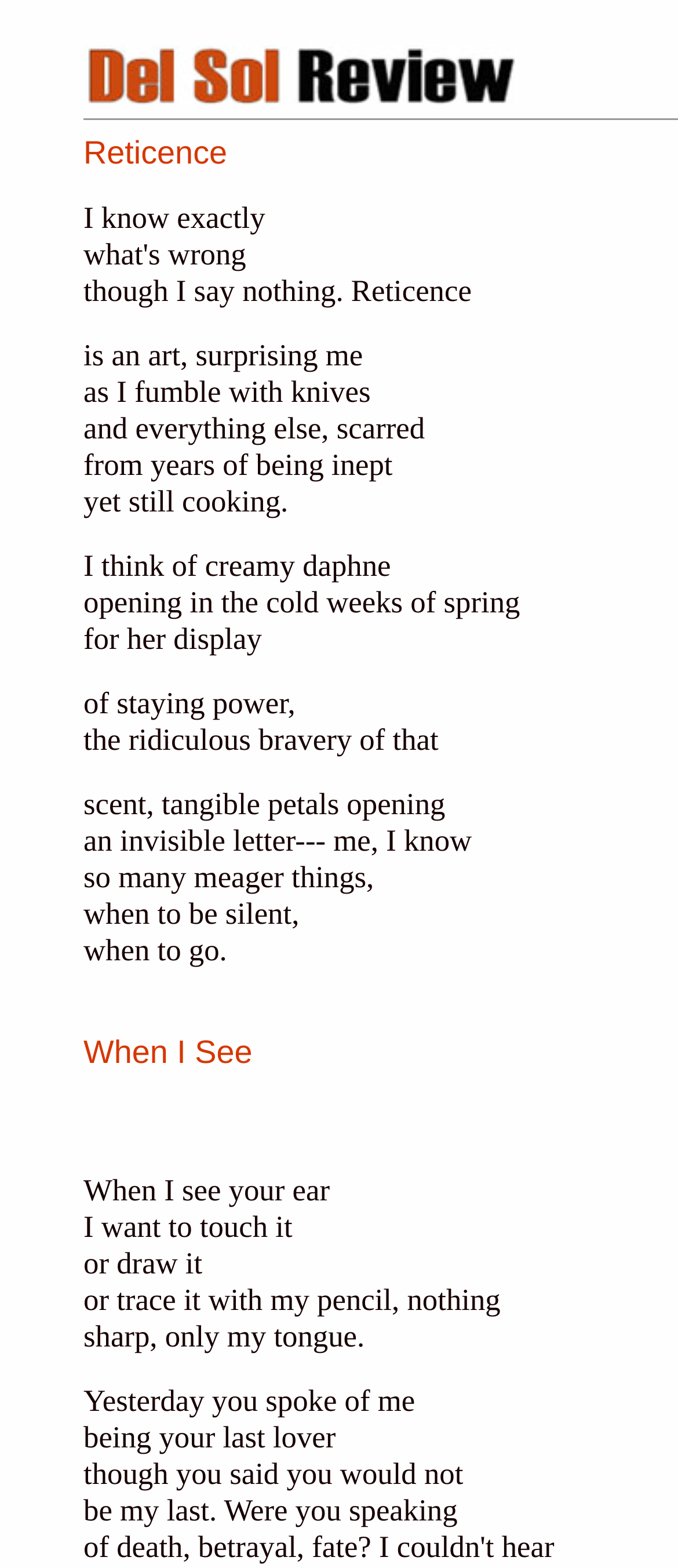What is the significance of the 'daphne' mentioned in the poem?
From the image, provide a succinct answer in one word or a short phrase.

Symbol of beauty and resilience